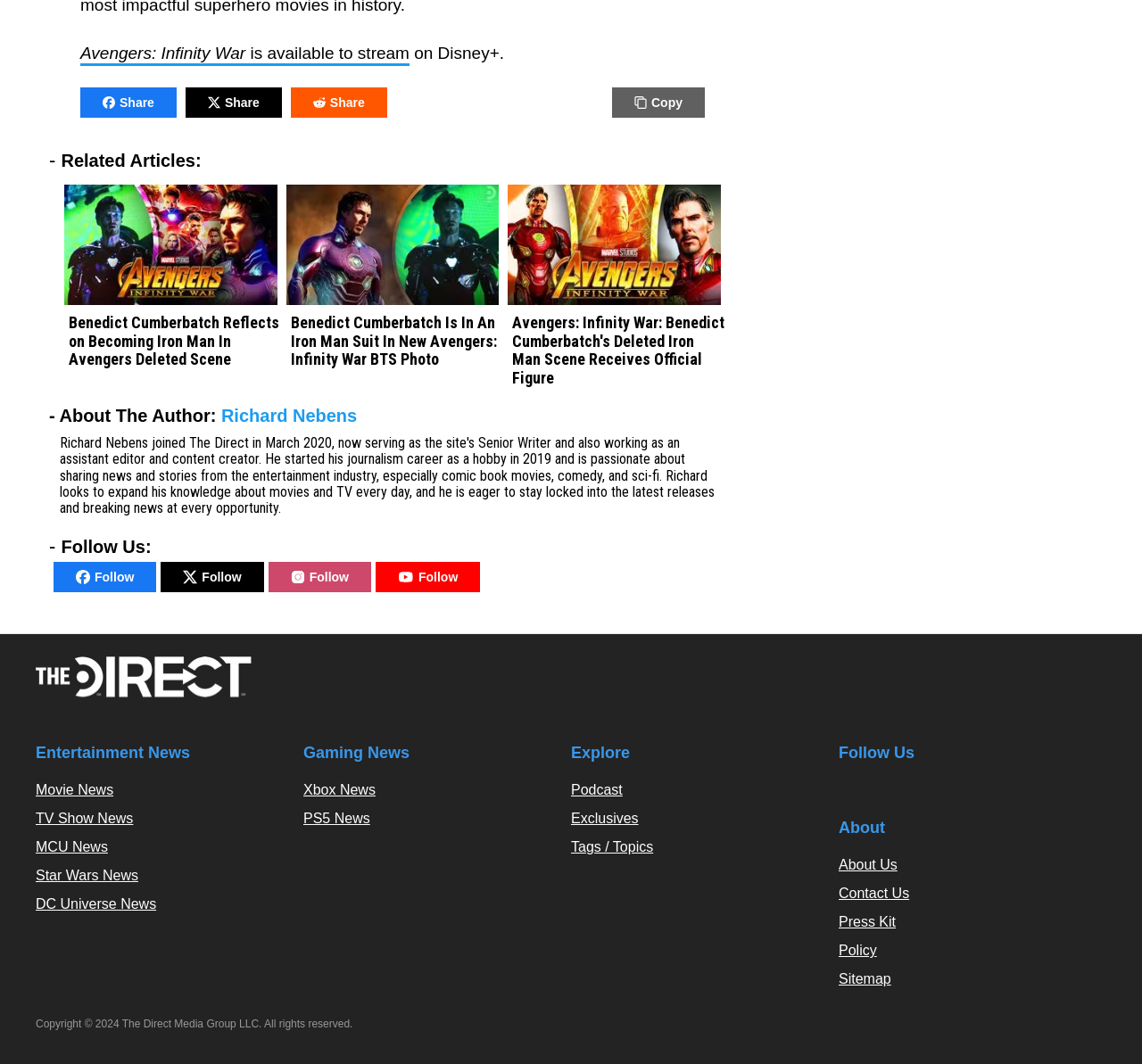Extract the bounding box coordinates for the UI element described as: "Movie News".

[0.031, 0.735, 0.099, 0.75]